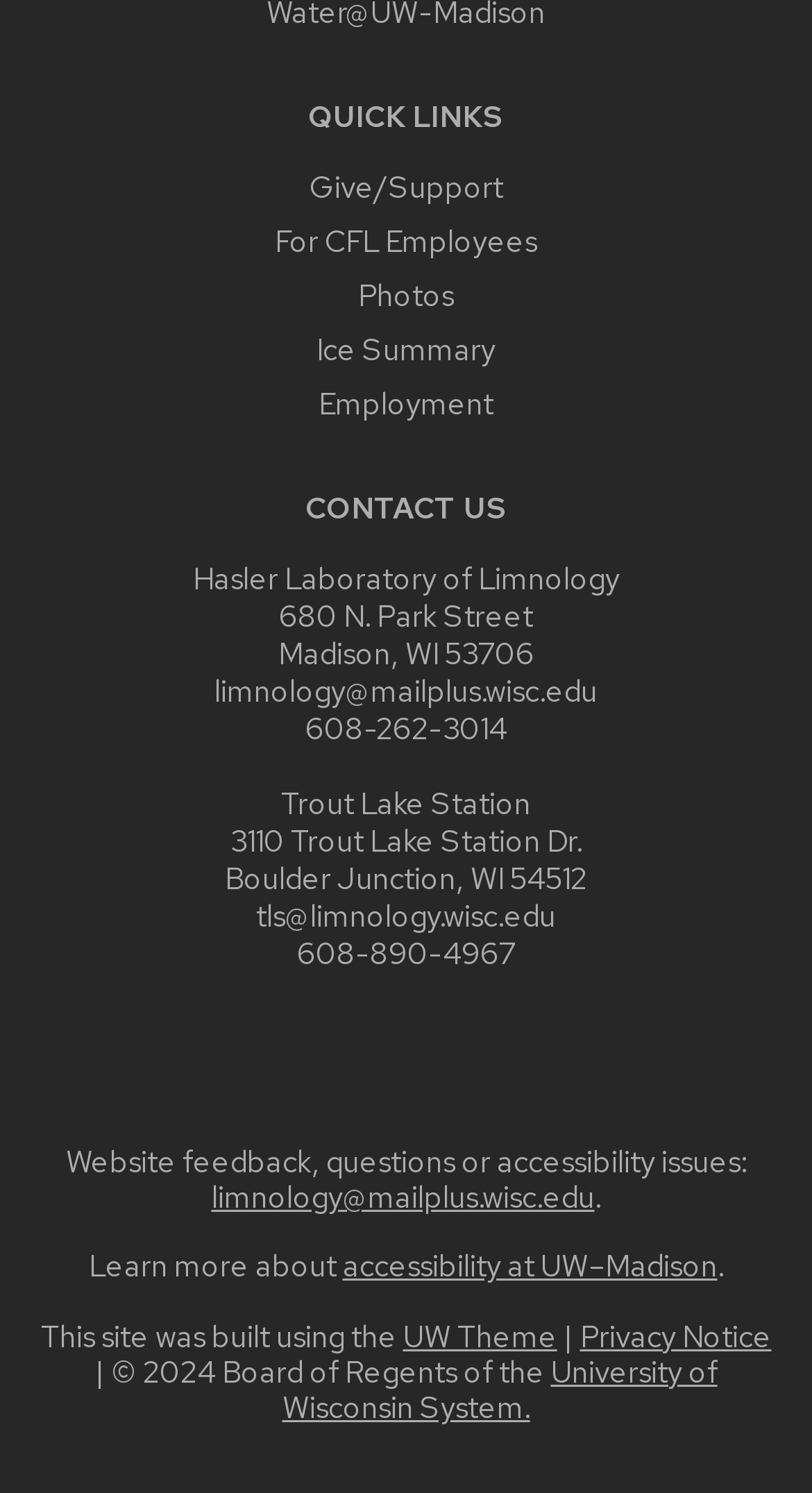Show the bounding box coordinates of the region that should be clicked to follow the instruction: "View 'Photos'."

[0.441, 0.184, 0.559, 0.21]